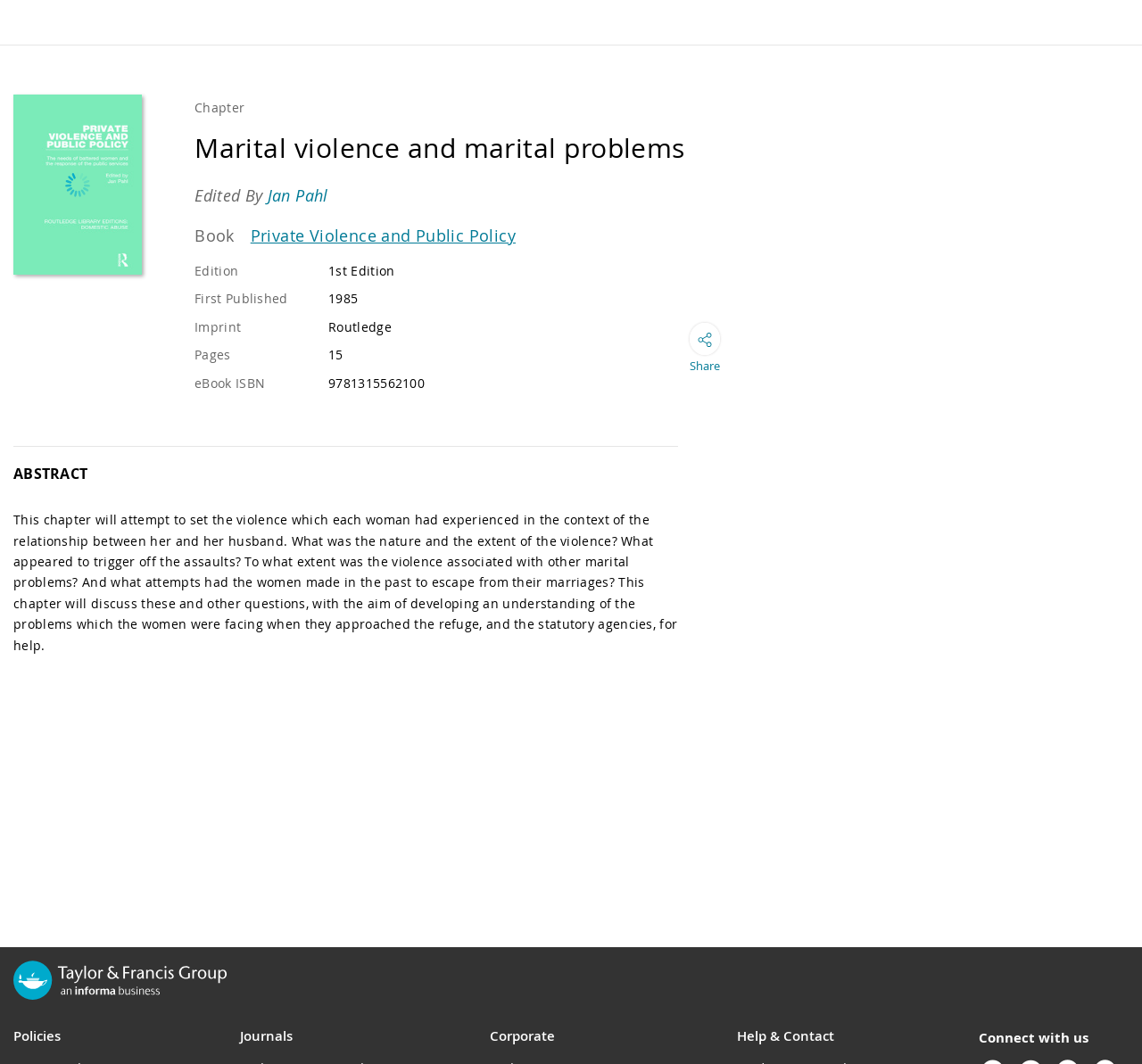Identify the bounding box for the UI element that is described as follows: "Taylor & Francis Group Logo".

[0.012, 0.903, 0.199, 0.94]